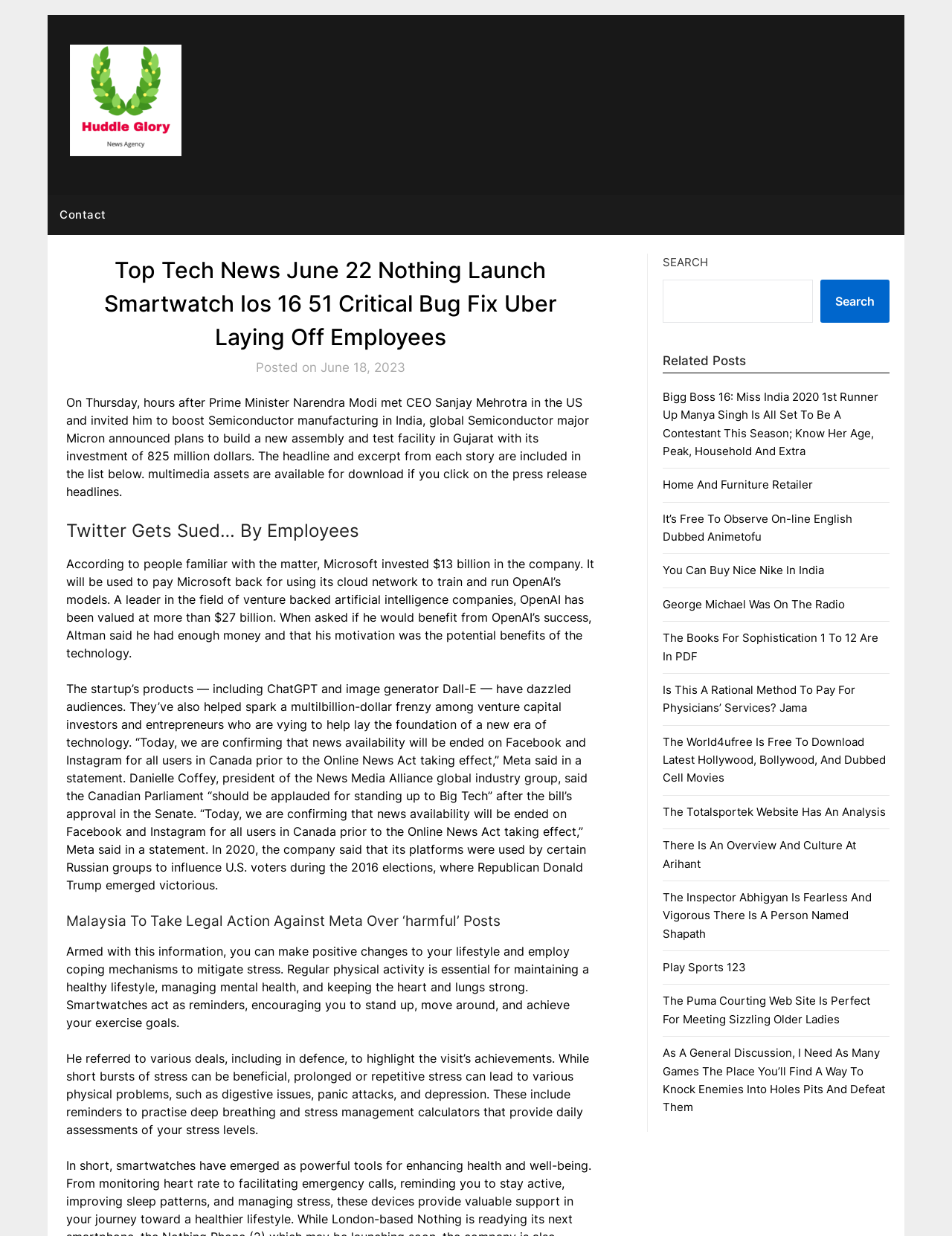Extract the top-level heading from the webpage and provide its text.

Top Tech News June 22 Nothing Launch Smartwatch Ios 16 51 Critical Bug Fix Uber Laying Off Employees